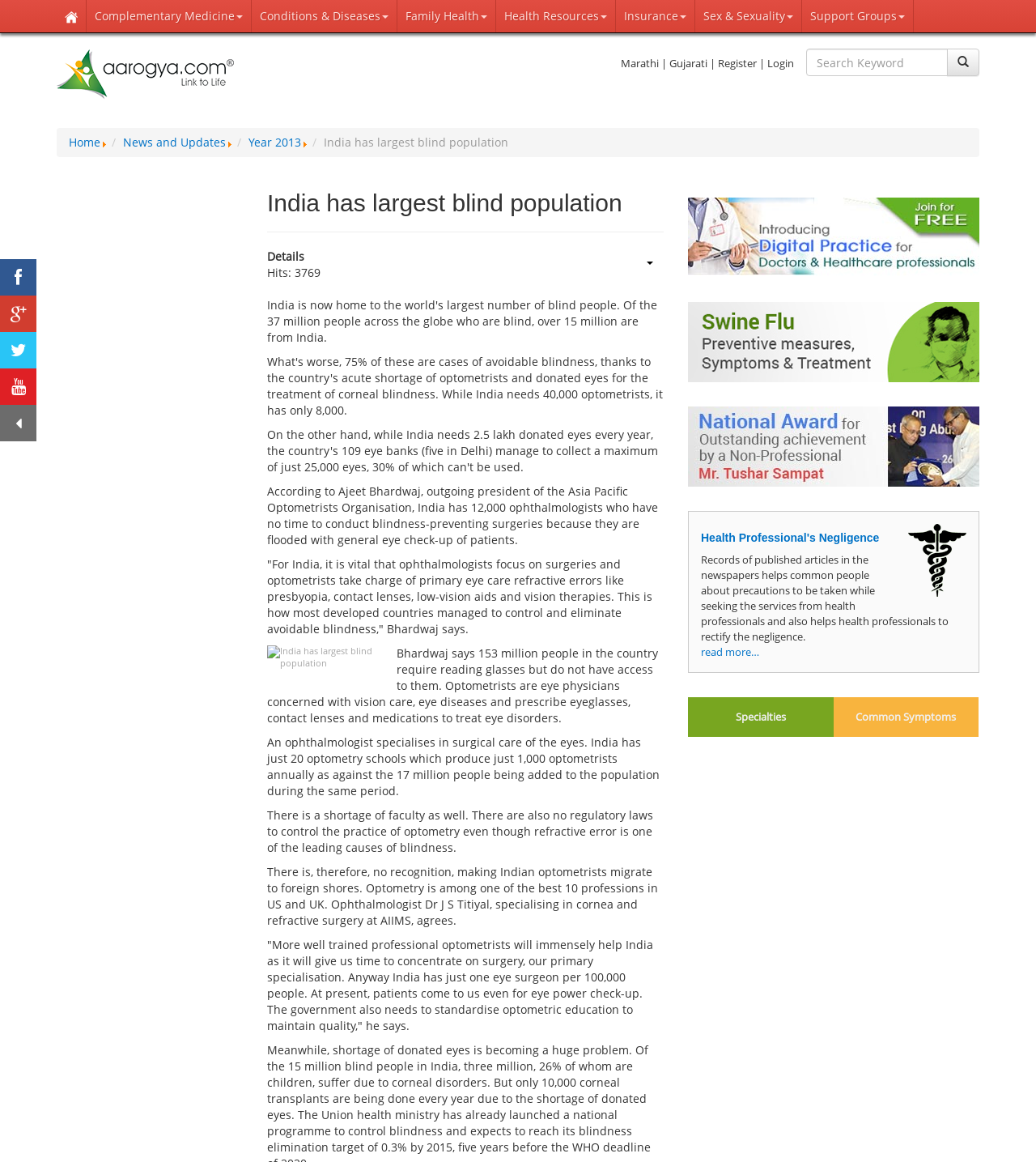Indicate the bounding box coordinates of the element that must be clicked to execute the instruction: "Click on the 'Home' link". The coordinates should be given as four float numbers between 0 and 1, i.e., [left, top, right, bottom].

[0.055, 0.0, 0.084, 0.028]